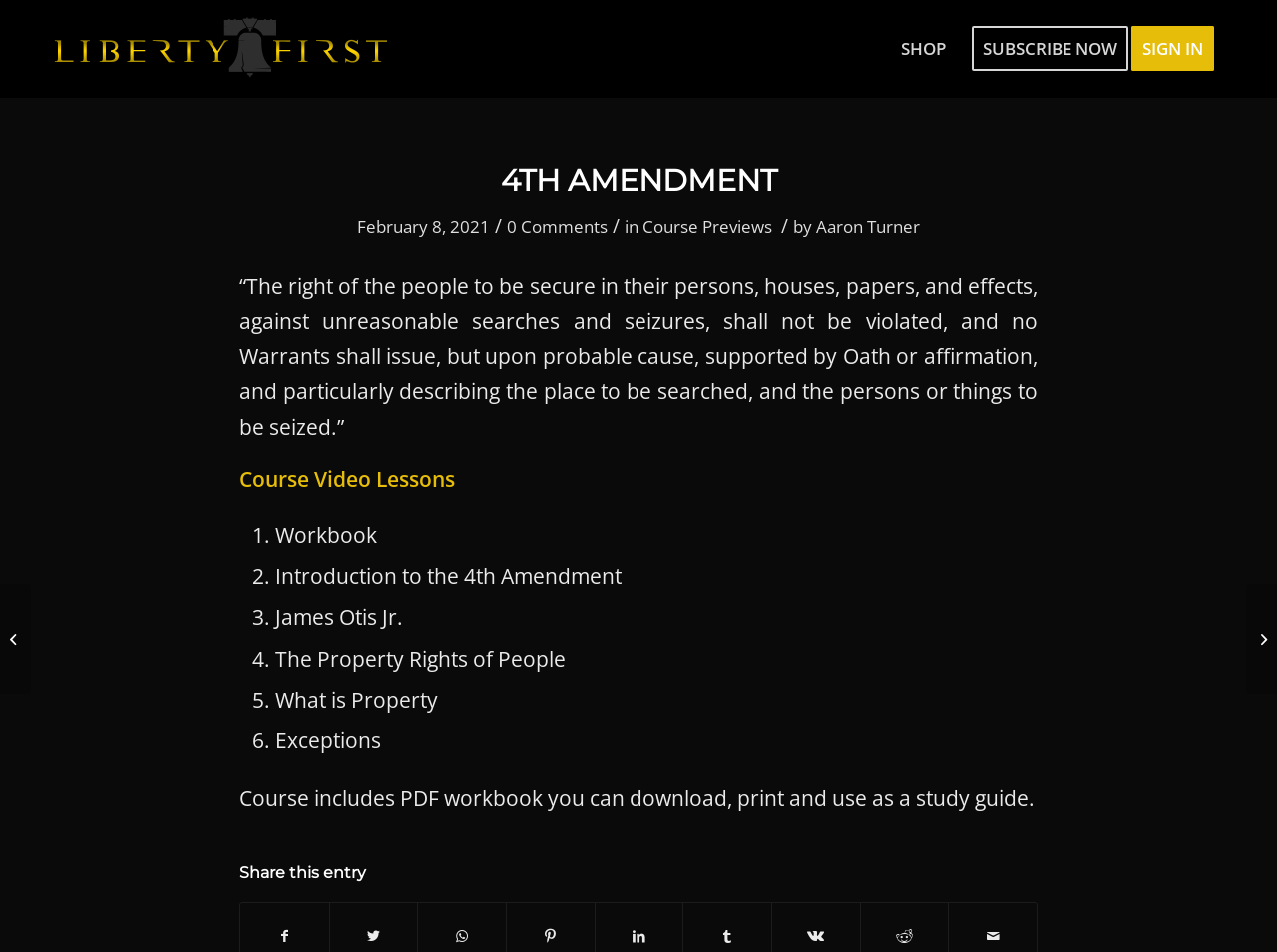Please specify the bounding box coordinates of the area that should be clicked to accomplish the following instruction: "Click on the LFS logo". The coordinates should consist of four float numbers between 0 and 1, i.e., [left, top, right, bottom].

[0.039, 0.0, 0.305, 0.103]